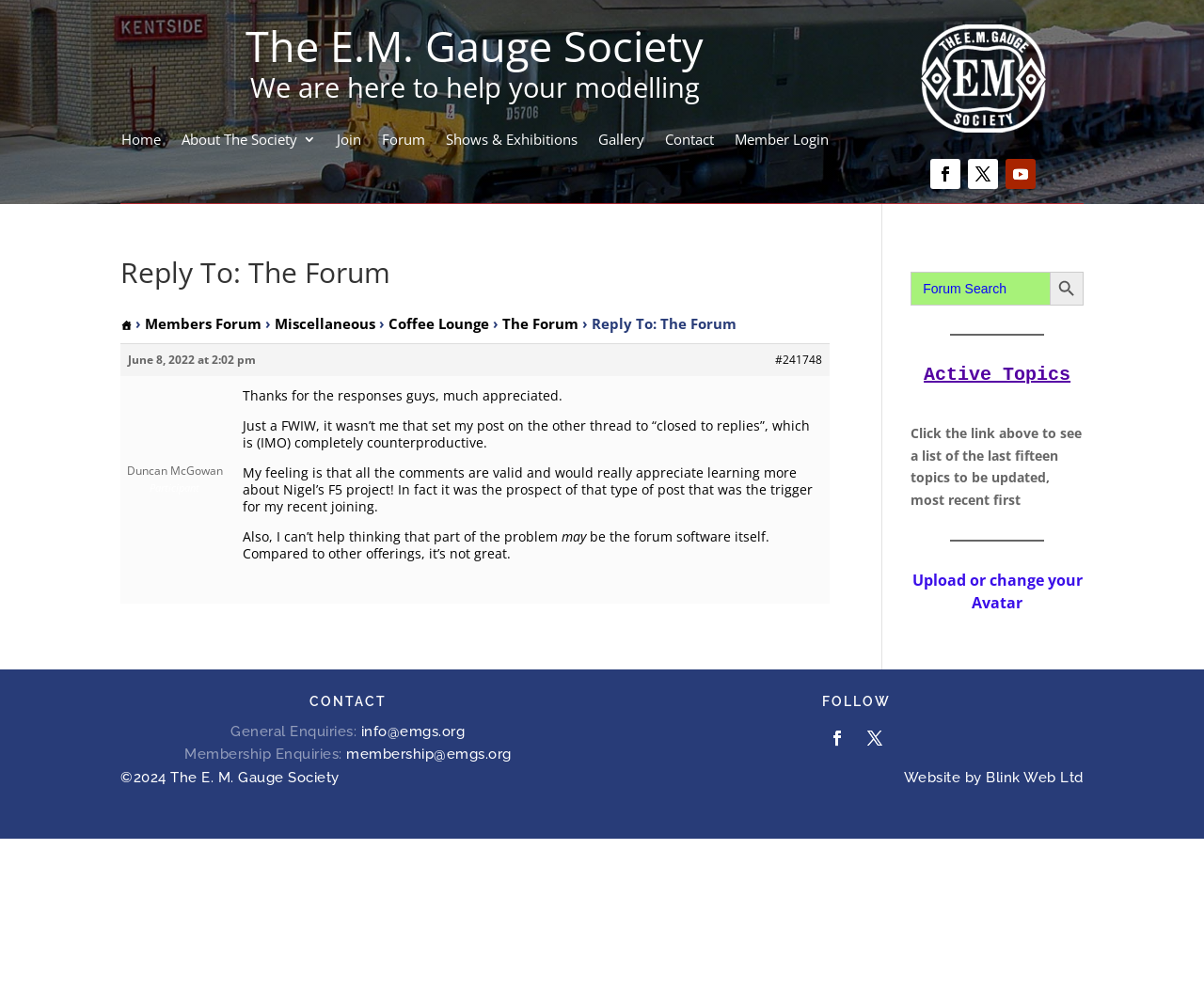Identify the bounding box coordinates for the element that needs to be clicked to fulfill this instruction: "View the Gallery". Provide the coordinates in the format of four float numbers between 0 and 1: [left, top, right, bottom].

[0.497, 0.133, 0.535, 0.154]